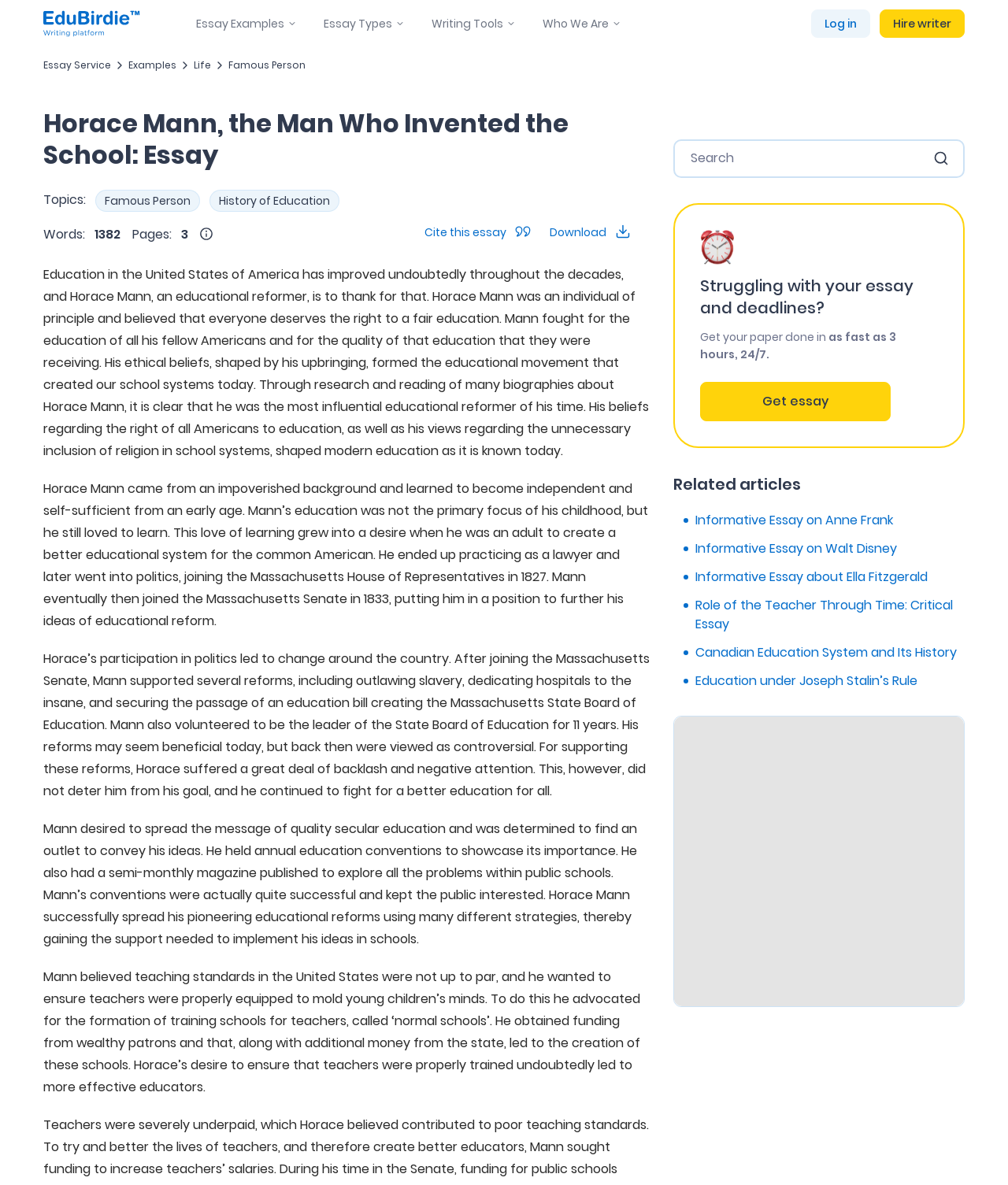What is the minimum time to get a paper done?
From the details in the image, provide a complete and detailed answer to the question.

The static text element (1078) mentions that papers can be done 'as fast as 3 hours, 24/7', indicating that the minimum time to get a paper done is 3 hours.